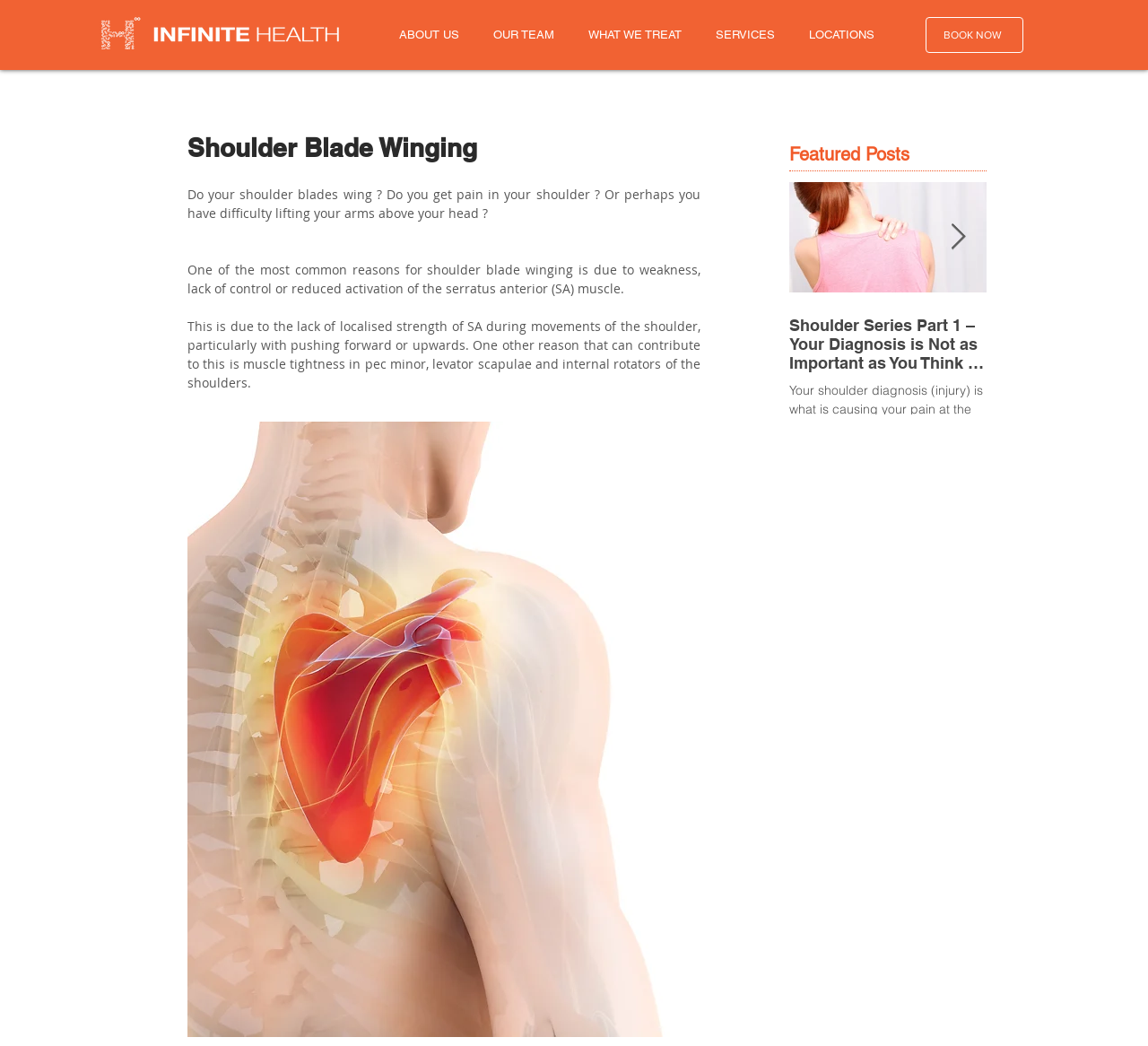How many posts are listed in the 'Featured Posts' section?
Respond to the question with a well-detailed and thorough answer.

There is only one post listed in the 'Featured Posts' section which is 'Shoulder Series Part 1 – Your Diagnosis is Not as Important as You Think it is'.